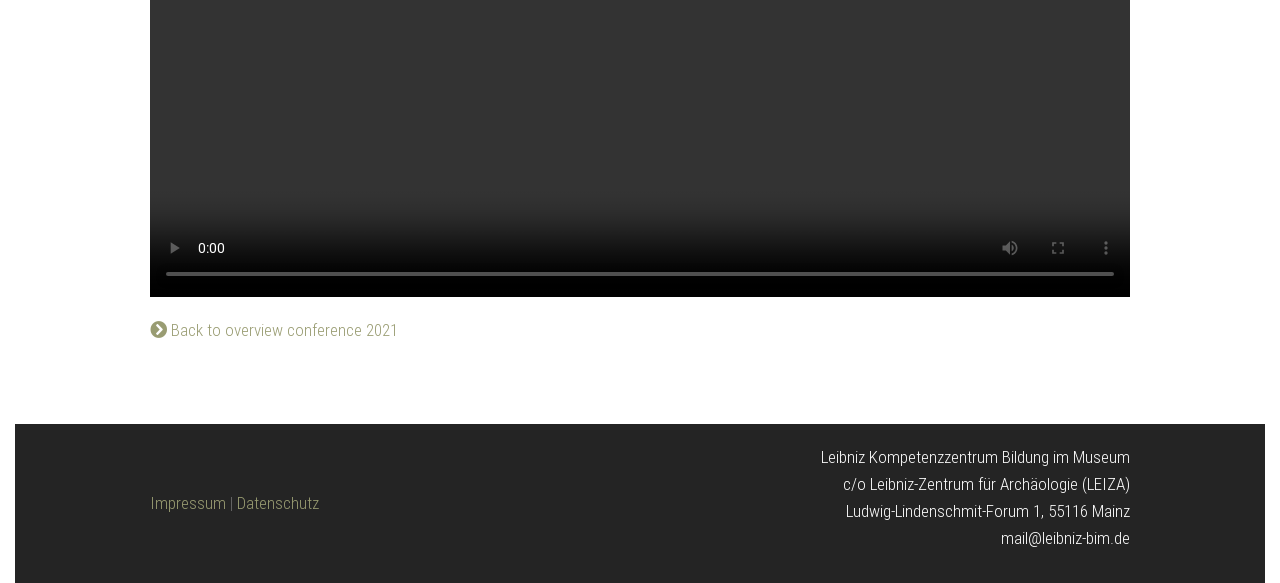What is the current video time?
Provide a detailed answer to the question, using the image to inform your response.

The video time scrubber slider has a value text of 'elapsed time: 0:00', indicating that the current video time is 0 minutes and 0 seconds.